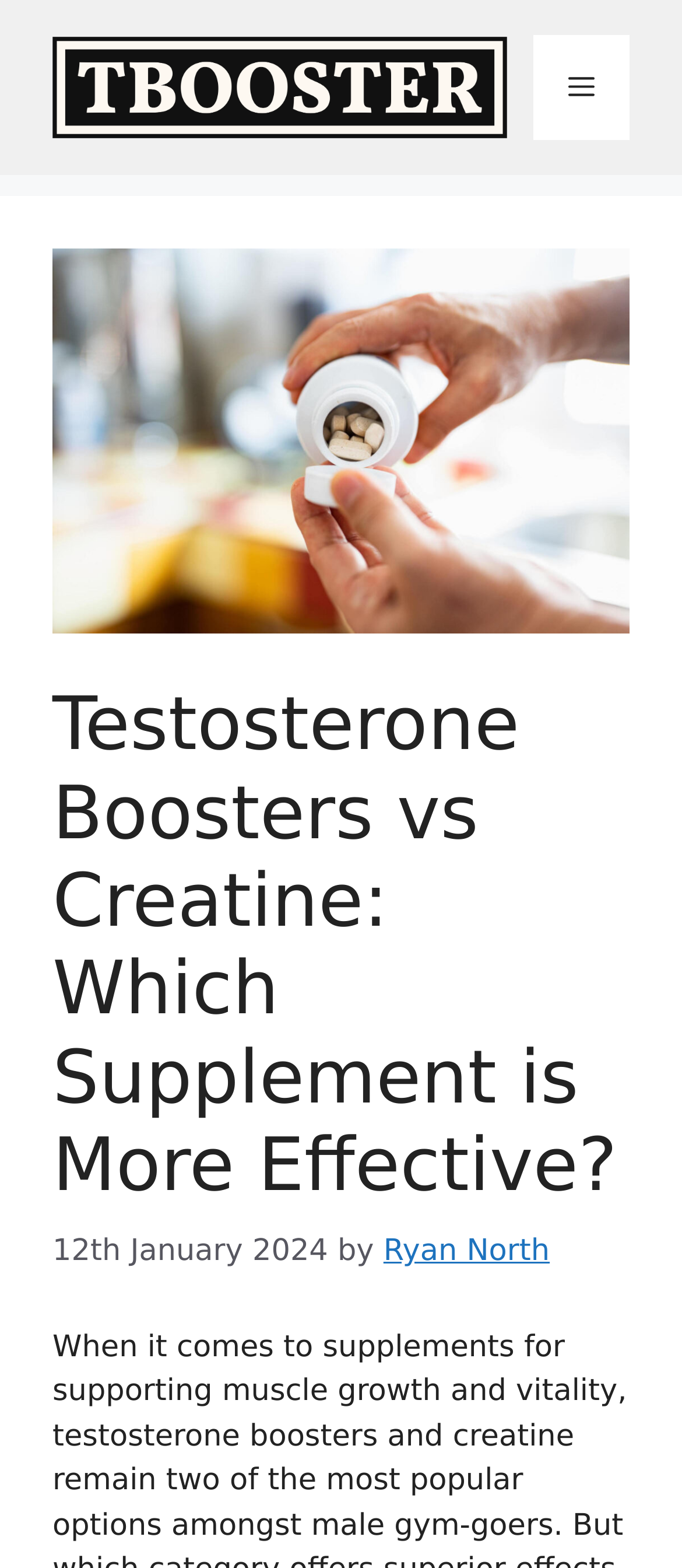What is the name of the website?
Answer with a single word or phrase by referring to the visual content.

T Booster